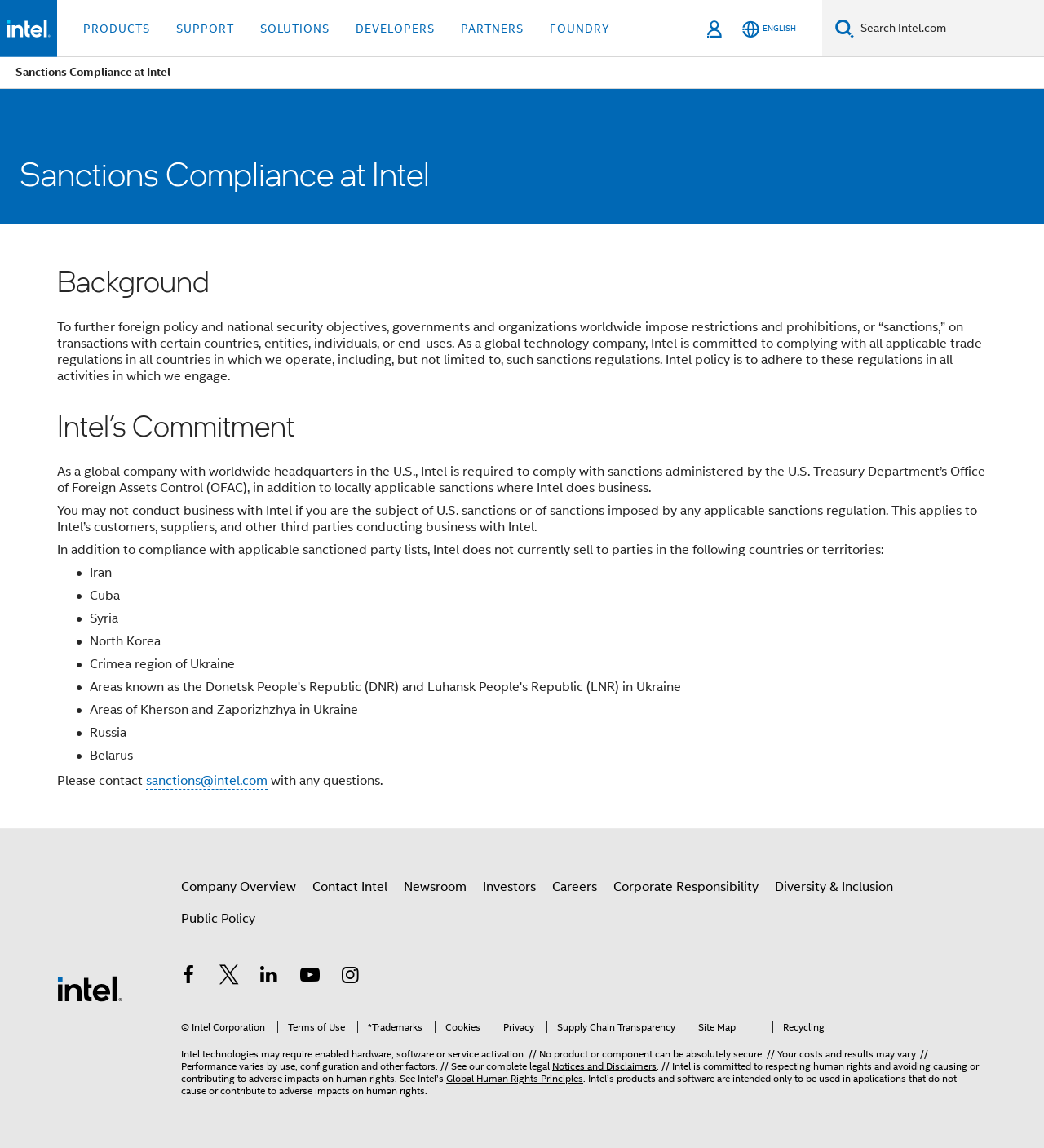Extract the main headline from the webpage and generate its text.

Sanctions Compliance at Intel